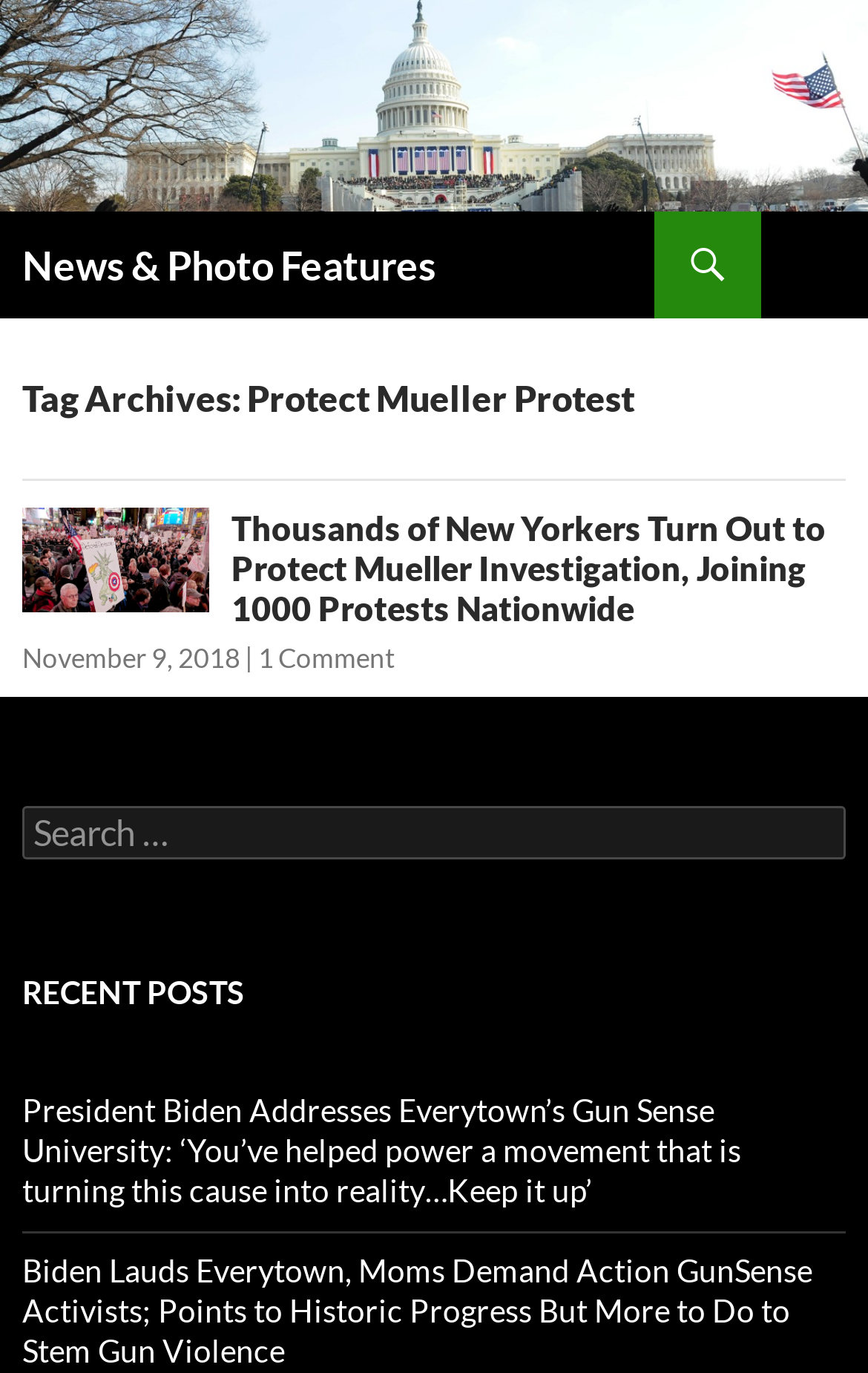Locate the bounding box of the UI element defined by this description: "1 Comment". The coordinates should be given as four float numbers between 0 and 1, formatted as [left, top, right, bottom].

[0.297, 0.467, 0.454, 0.491]